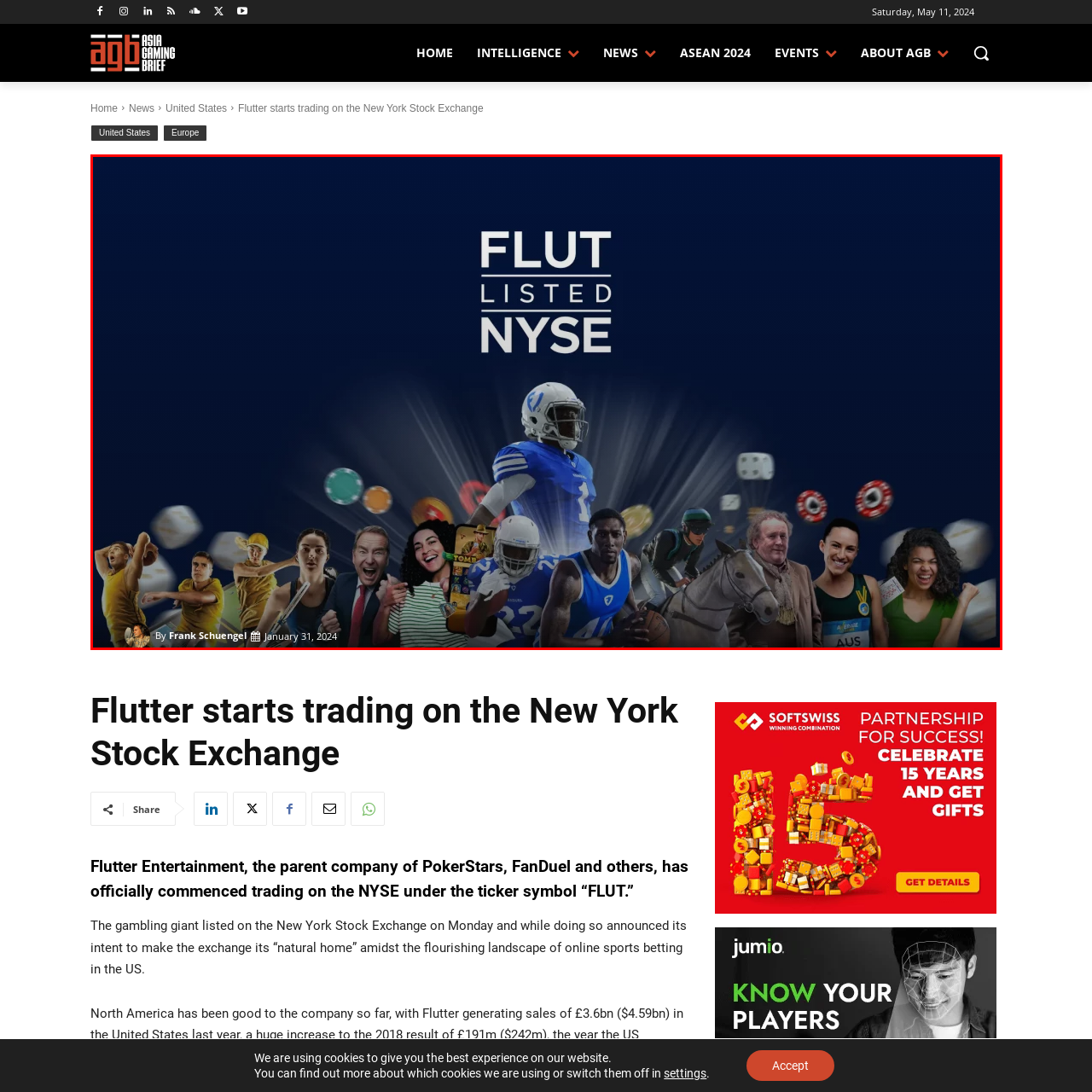Generate a detailed caption for the picture that is marked by the red rectangle.

This vibrant image celebrates Flutter Entertainment's successful listing on the New York Stock Exchange, prominently featuring the words "FLUT LISTED NYSE" in bold typography. The background is a striking blue, symbolizing trust and professionalism, which is often associated with financial markets. Positioned at the center is a football player, showcasing Flutter's ties to sports and gaming, flanked by a diverse array of enthusiastic supporters such as bettors, fans, and athletes, highlighting the inclusive nature of the gaming community. Various gaming elements, including dice and poker chips, add a dynamic flair, emphasizing the company’s extensive involvement in the gambling and sports betting industries. The image is attributed to Frank Schuengel and is dated January 31, 2024, underscoring a key moment in the company's growth trajectory.